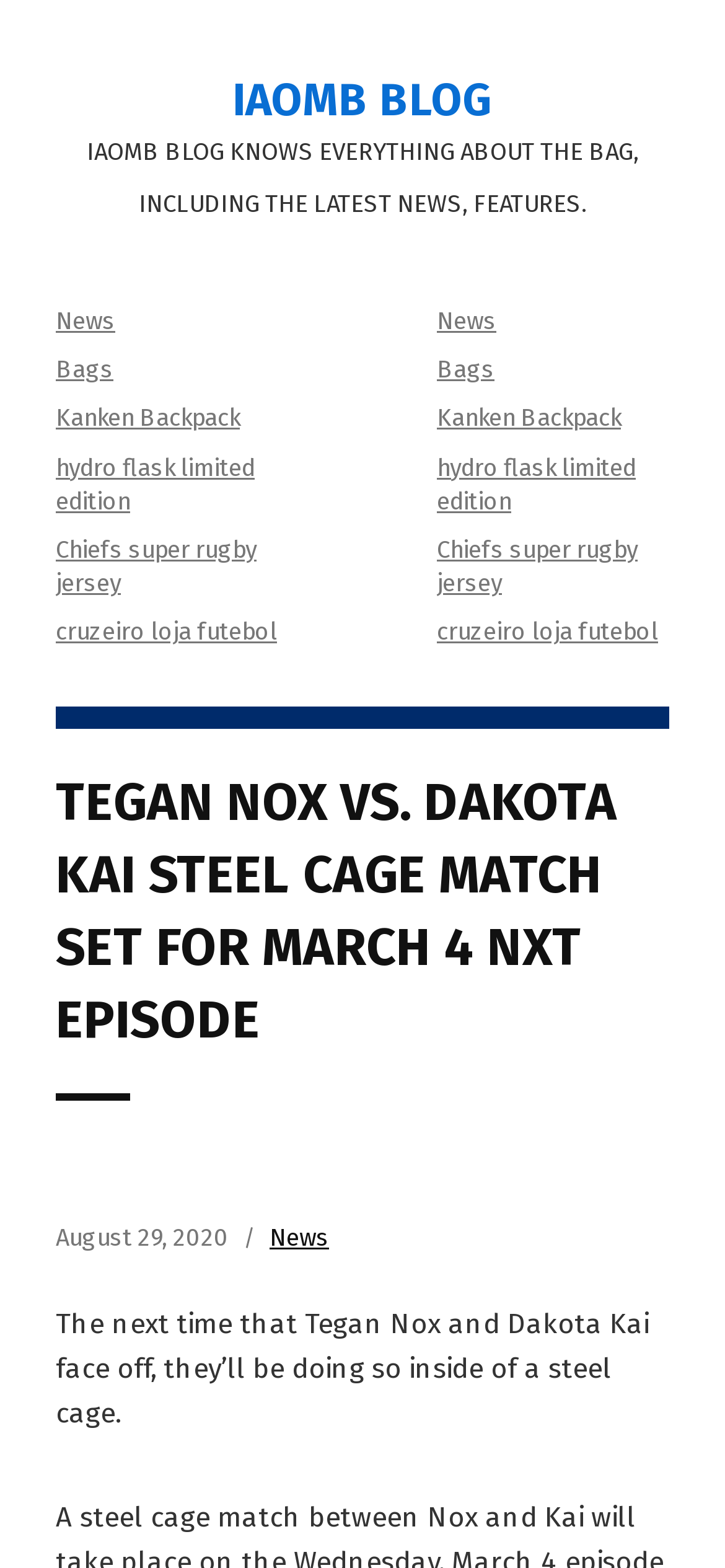Reply to the question with a single word or phrase:
What type of content does the blog feature?

News, Bags, etc.